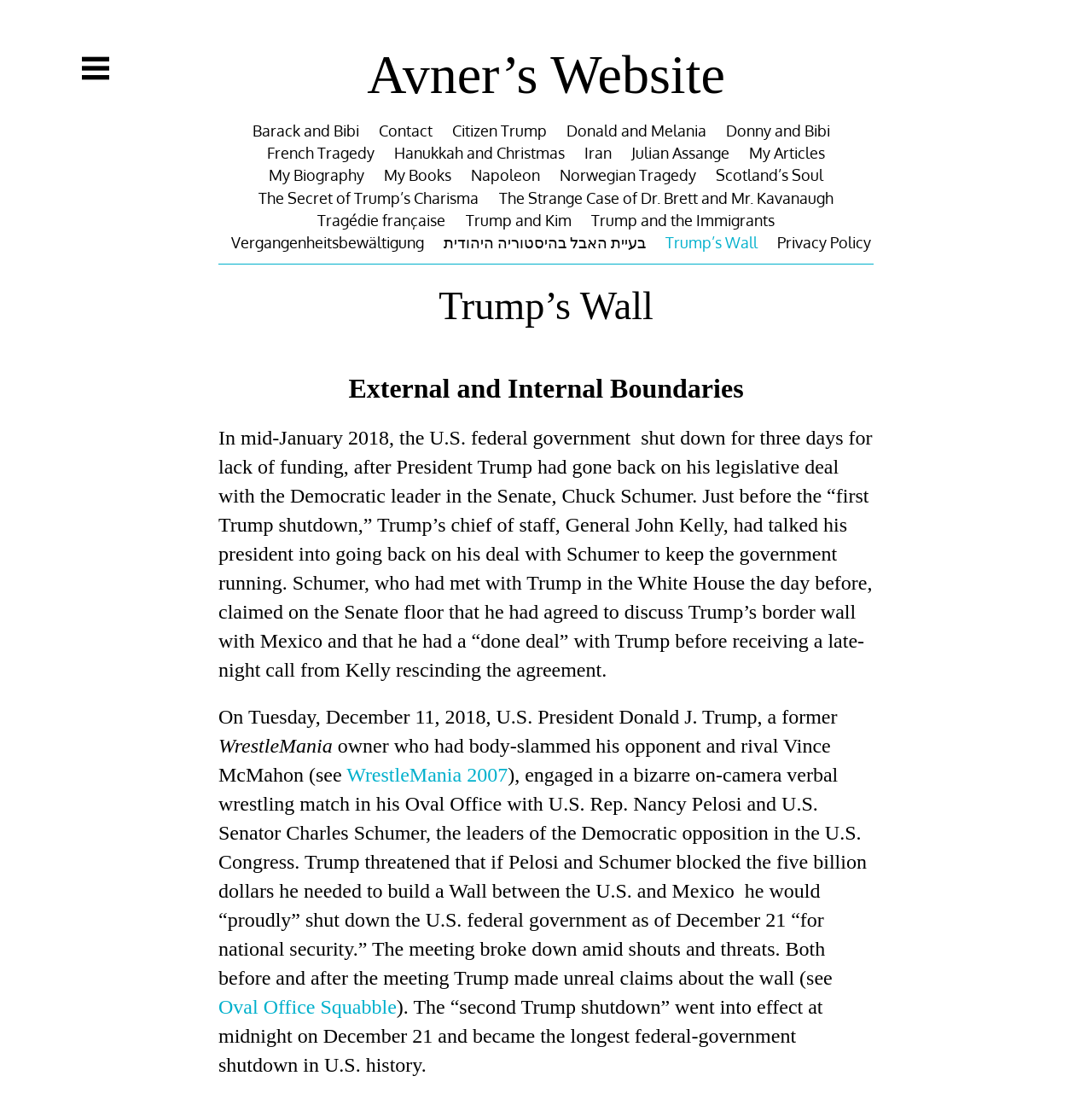Determine the bounding box coordinates for the area you should click to complete the following instruction: "Read 'The Secret of Trump’s Charisma' article".

[0.237, 0.169, 0.439, 0.189]